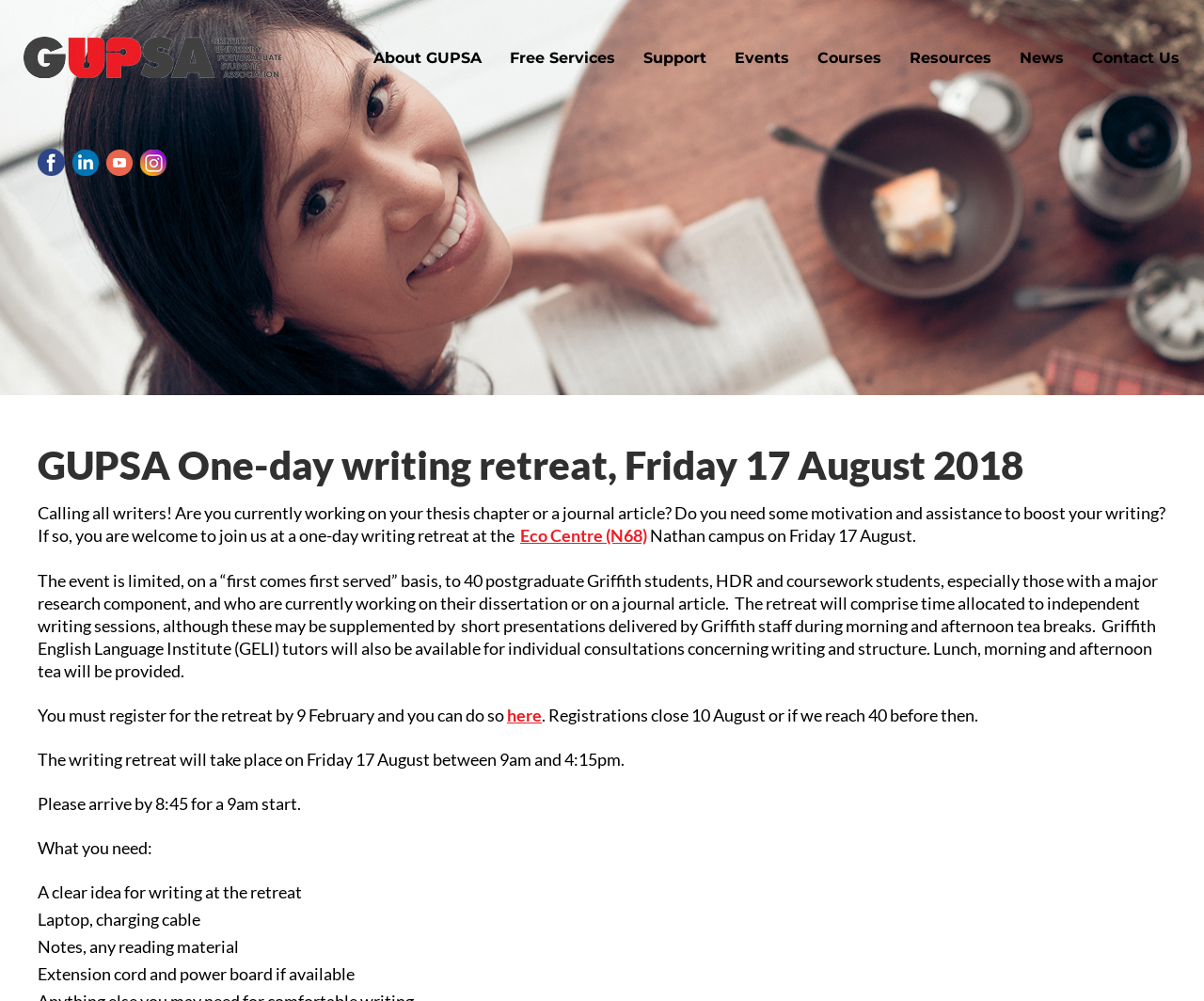Determine the bounding box coordinates of the clickable element to achieve the following action: 'Click on the 'here' link to register for the retreat'. Provide the coordinates as four float values between 0 and 1, formatted as [left, top, right, bottom].

[0.421, 0.704, 0.45, 0.725]